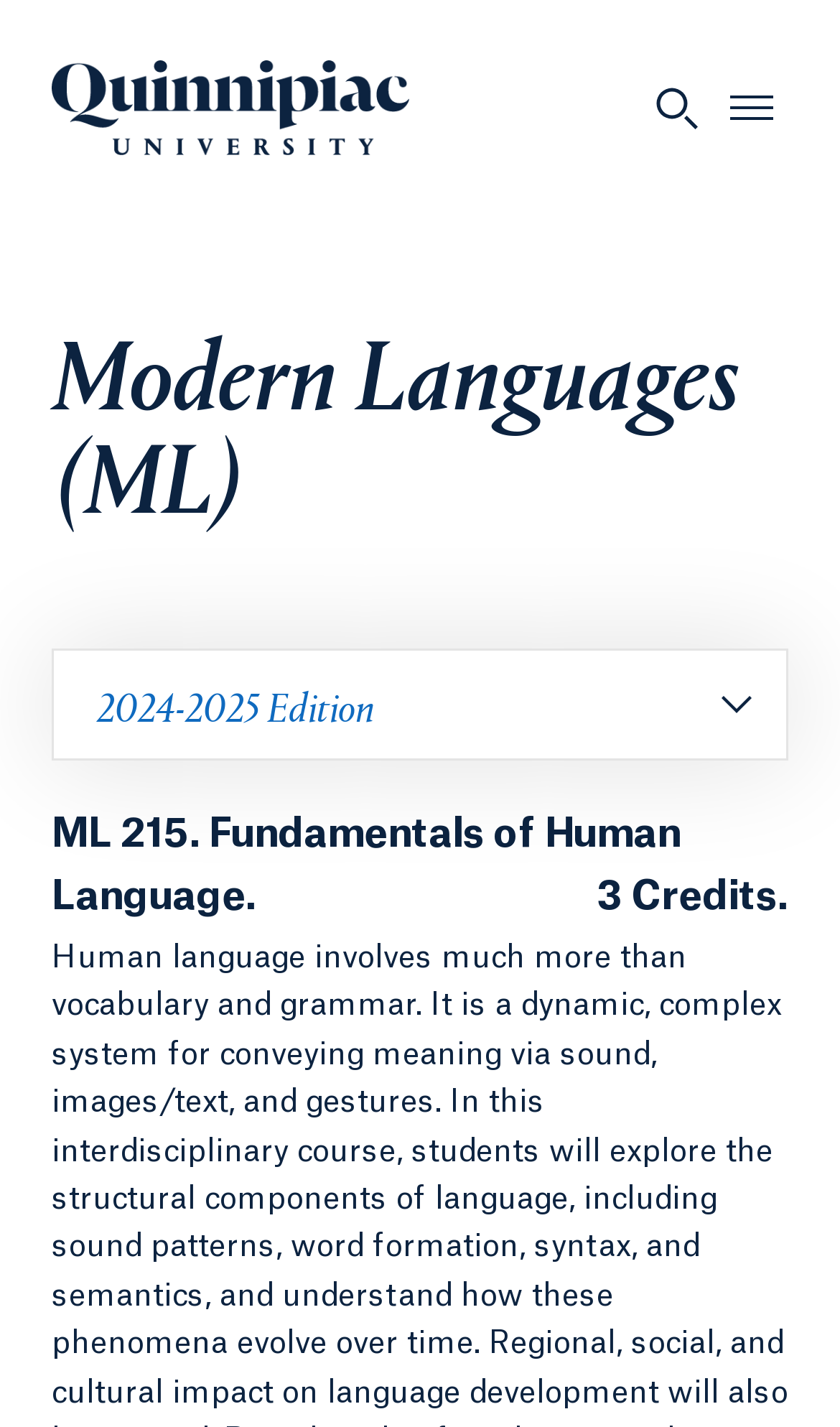What is the name of the university?
Please provide a single word or phrase as the answer based on the screenshot.

Quinnipiac University